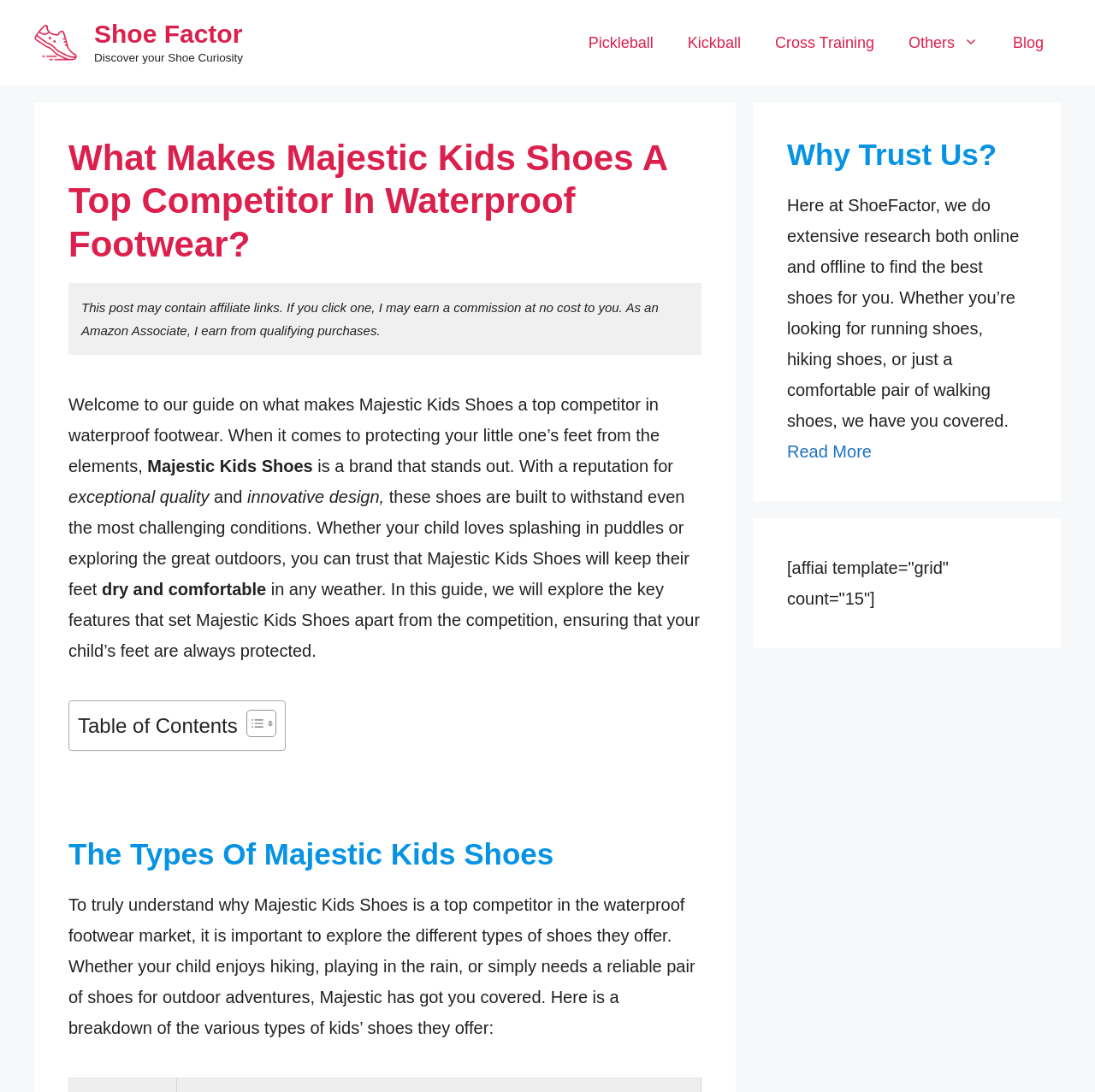Offer a detailed explanation of the webpage layout and contents.

This webpage is a guide to Majestic Kids Shoes, a top competitor in waterproof footwear. At the top of the page, there is a banner with a link to "Shoe Factor" and an image with the same name. Below the banner, there is a navigation menu with links to various categories such as "Pickleball", "Kickball", "Cross Training", and "Others".

The main content of the page is divided into sections. The first section has a heading that matches the title of the page, "What Makes Majestic Kids Shoes A Top Competitor In Waterproof Footwear?" Below the heading, there is a disclaimer about affiliate links and a brief introduction to the guide. The introduction explains that Majestic Kids Shoes is a brand that stands out for its exceptional quality and innovative design, making it a reliable choice for parents who want to protect their children's feet from the elements.

The next section has a table of contents with images, followed by a heading "The Types Of Majestic Kids Shoes". This section provides an overview of the different types of shoes offered by Majestic Kids Shoes, including hiking shoes, rain shoes, and outdoor adventure shoes.

On the right side of the page, there are two complementary sections. The first section has a heading "Why Trust Us?" and explains the research process used by ShoeFactor to find the best shoes for its readers. The second section appears to be a grid template for displaying affiliate links.

Overall, the webpage is well-organized and easy to navigate, with clear headings and concise text that provides valuable information to parents who are looking for reliable waterproof footwear for their children.